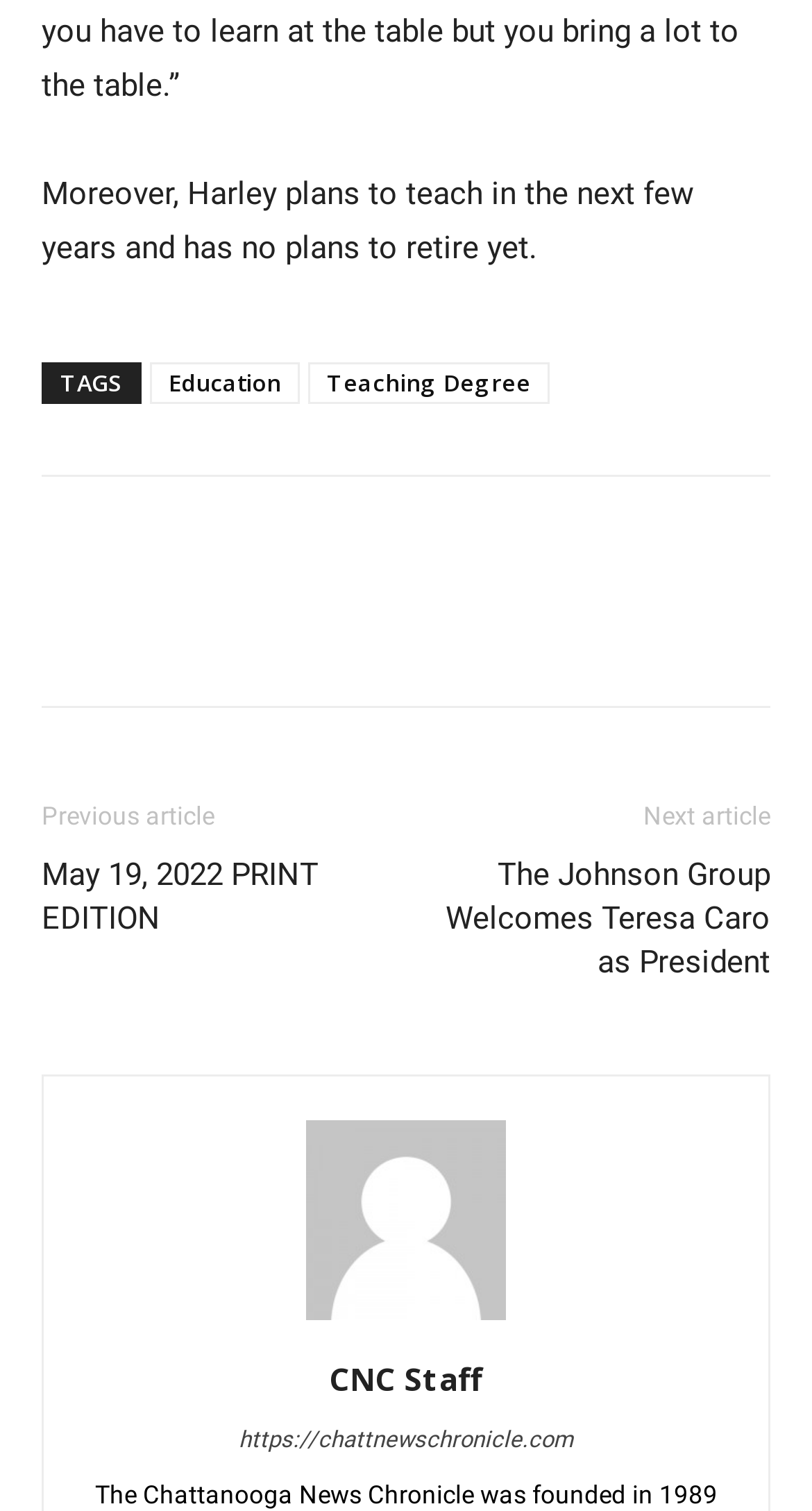What is the author's plan?
Look at the screenshot and provide an in-depth answer.

The static text 'Moreover, Harley plans to teach in the next few years and has no plans to retire yet.' indicates that the author, Harley, plans to teach in the next few years.